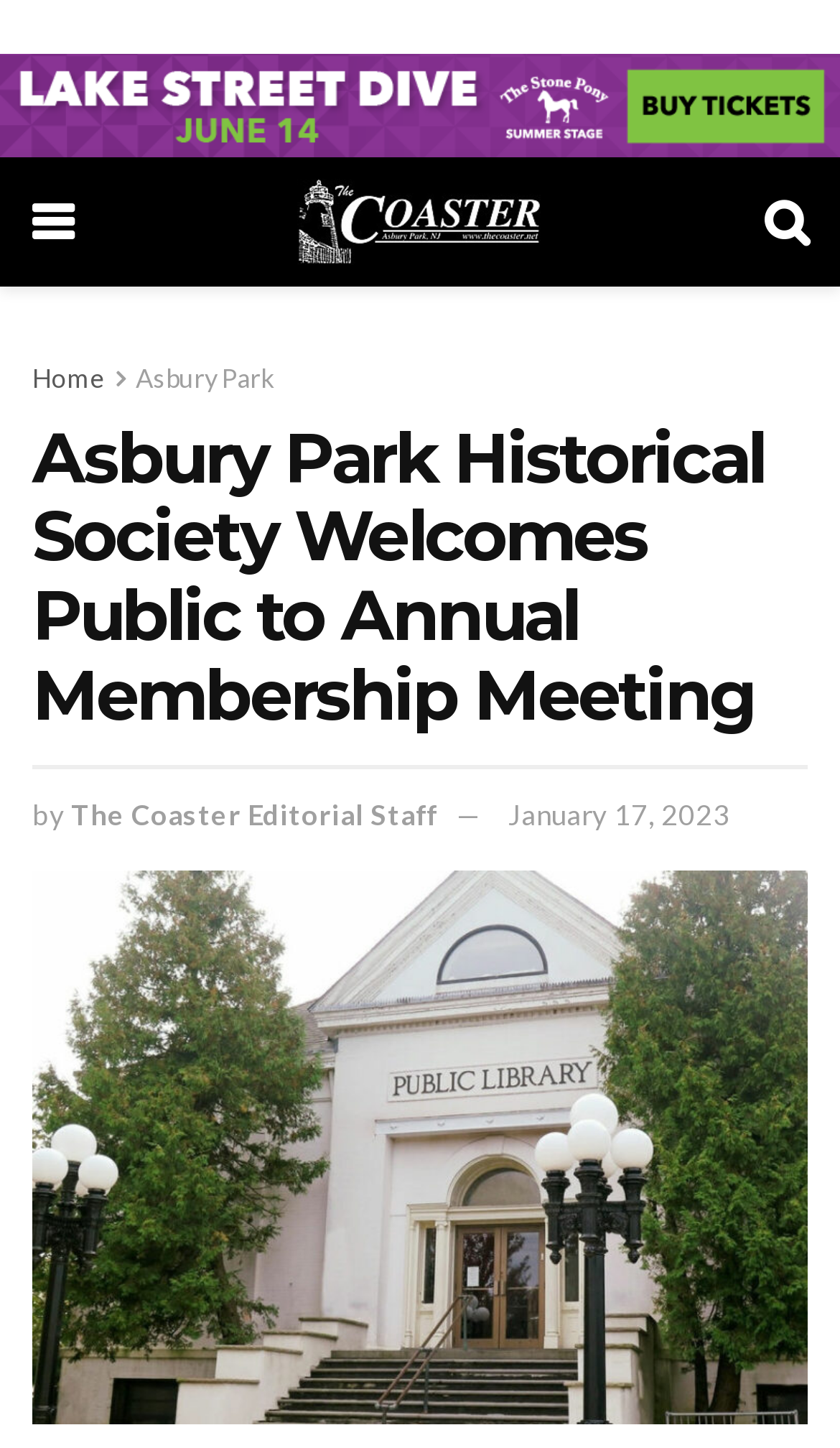Describe every aspect of the webpage in a detailed manner.

The webpage appears to be an article from The Coaster, a news outlet based in Asbury Park, NJ. At the top of the page, there are several links and images, including a logo for North 2 Shore LSD and The Coaster, as well as two icons, one representing a Facebook page and another representing a Twitter page. 

Below these elements, there is a main heading that reads "Asbury Park Historical Society Welcomes Public to Annual Membership Meeting". This heading spans almost the entire width of the page. 

Underneath the heading, there is a byline that reads "by The Coaster Editorial Staff" and a date "January 17, 2023". 

The main content of the article is not explicitly stated, but it seems to be related to the Asbury Park Historical Society's annual membership meeting, as indicated by the meta description. There is a large image or graphic that takes up most of the page, likely related to the article's content.